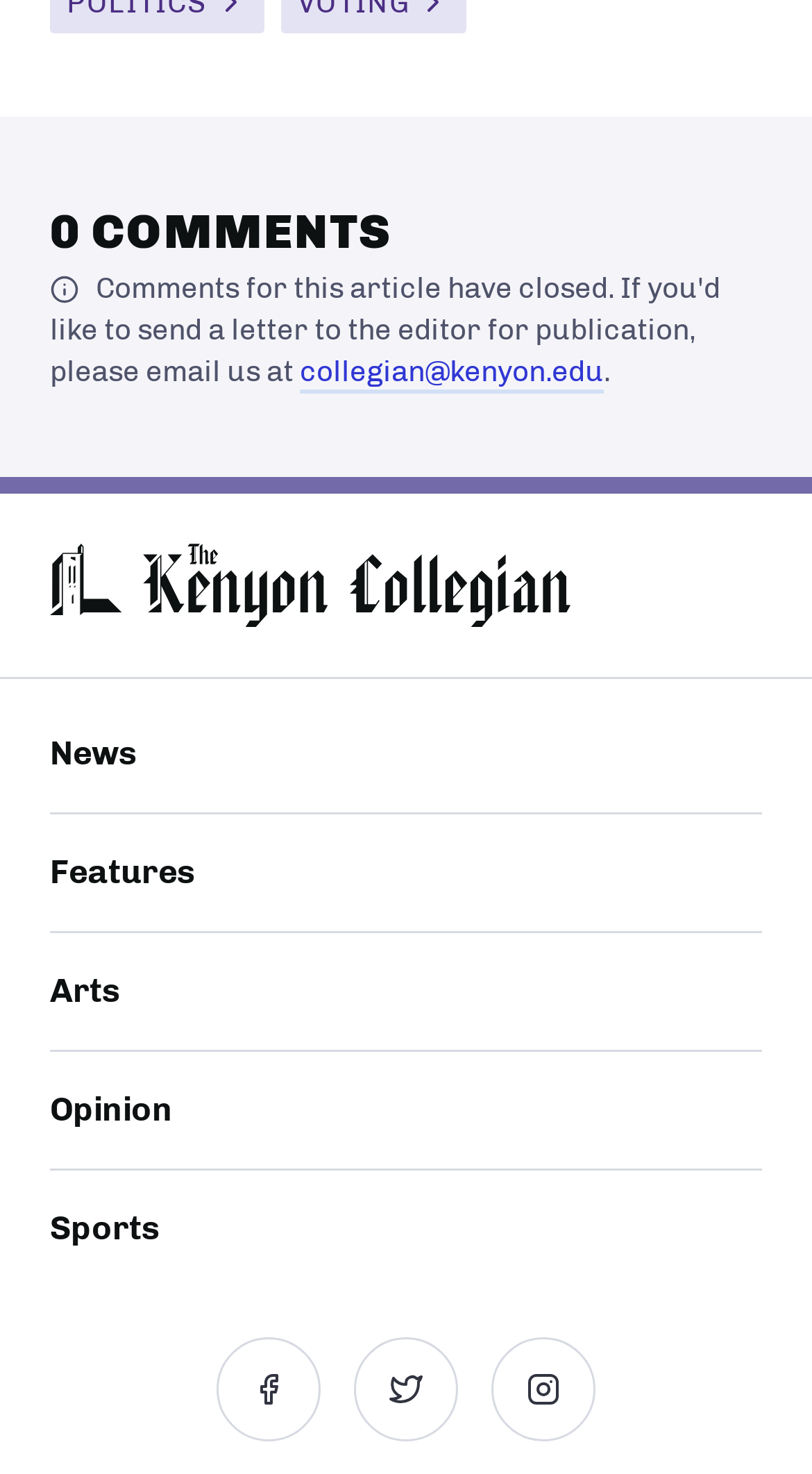Using the element description provided, determine the bounding box coordinates in the format (top-left x, top-left y, bottom-right x, bottom-right y). Ensure that all values are floating point numbers between 0 and 1. Element description: Features

[0.062, 0.579, 0.241, 0.605]